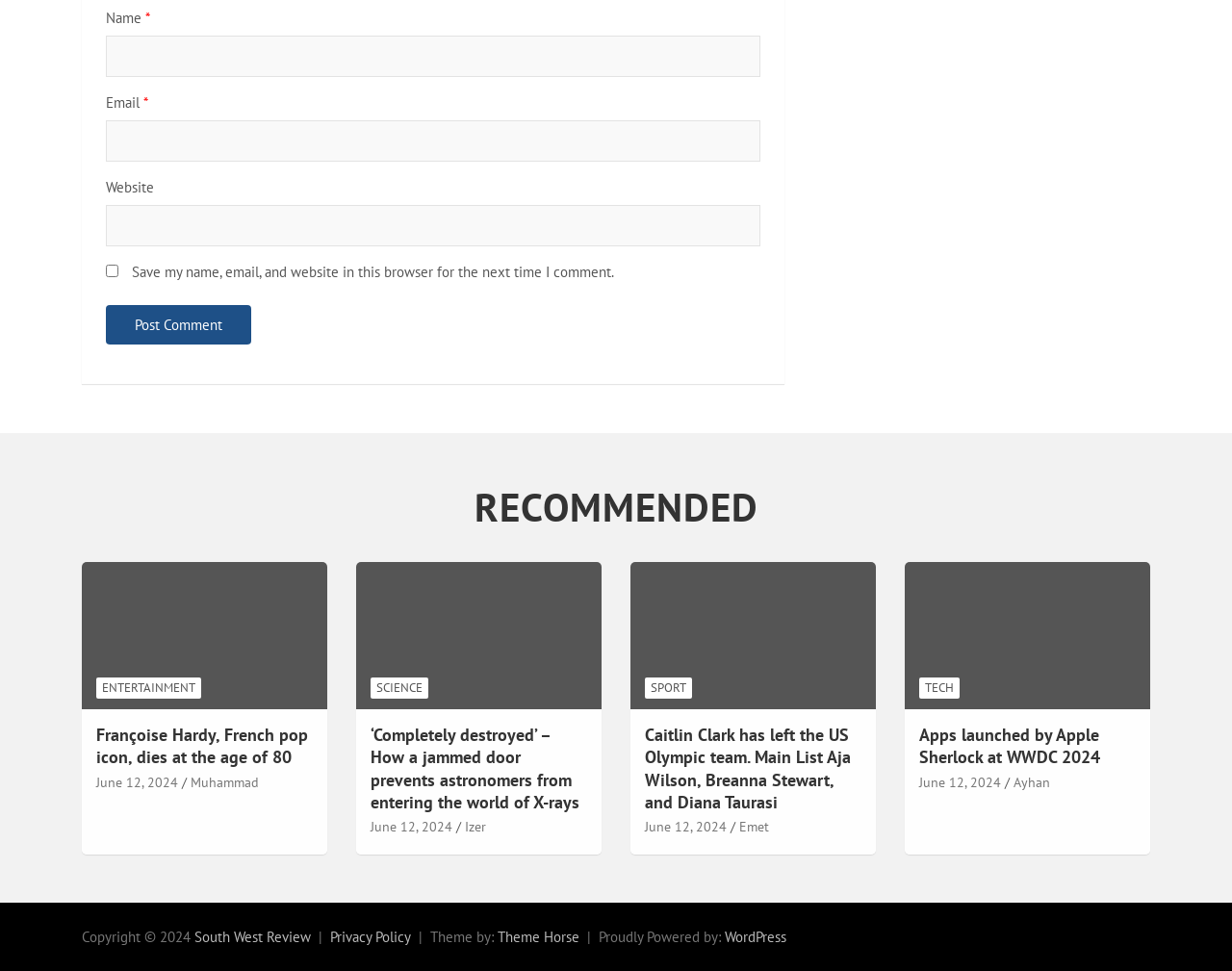What is the purpose of the form at the top?
Based on the screenshot, give a detailed explanation to answer the question.

The form at the top of the webpage contains fields for name, email, and website, along with a checkbox to save the information for future comments. This suggests that the purpose of the form is to allow users to leave a comment on the webpage.